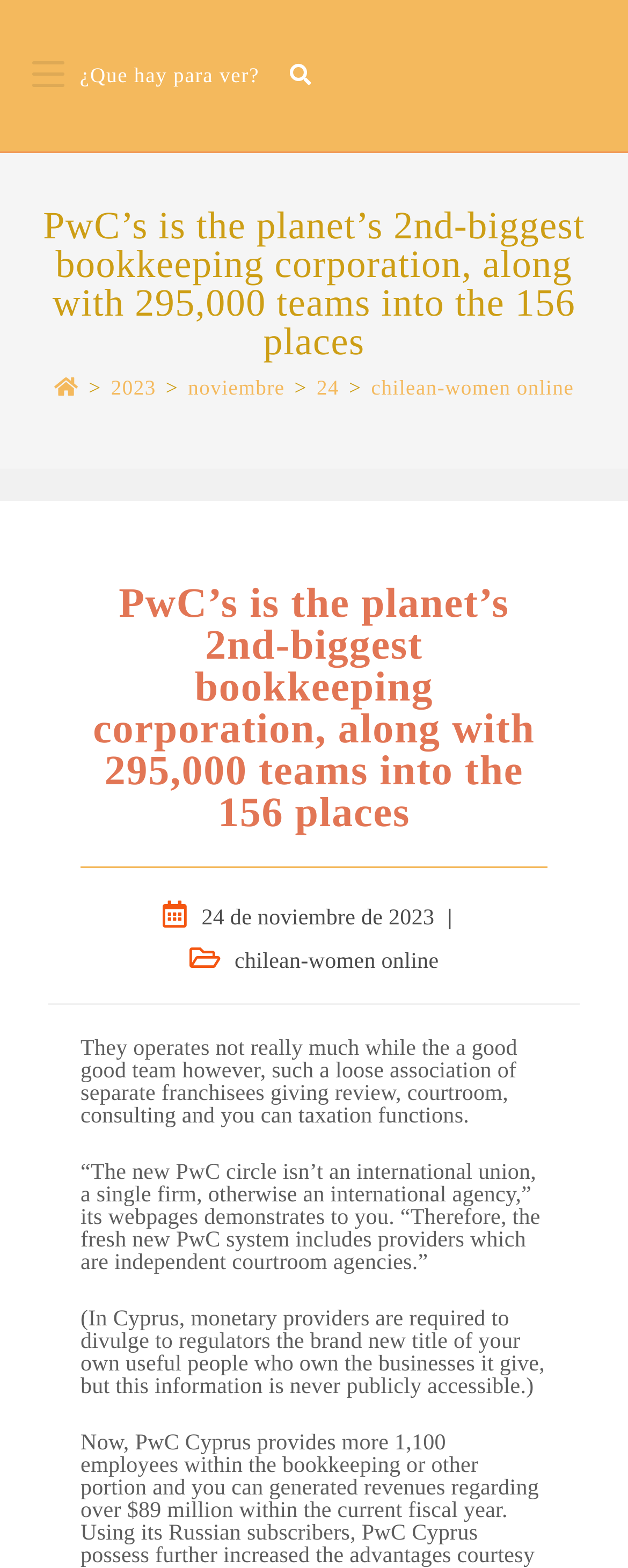Please identify the primary heading on the webpage and return its text.

PwC’s is the planet’s 2nd-biggest bookkeeping corporation, along with 295,000 teams into the 156 places